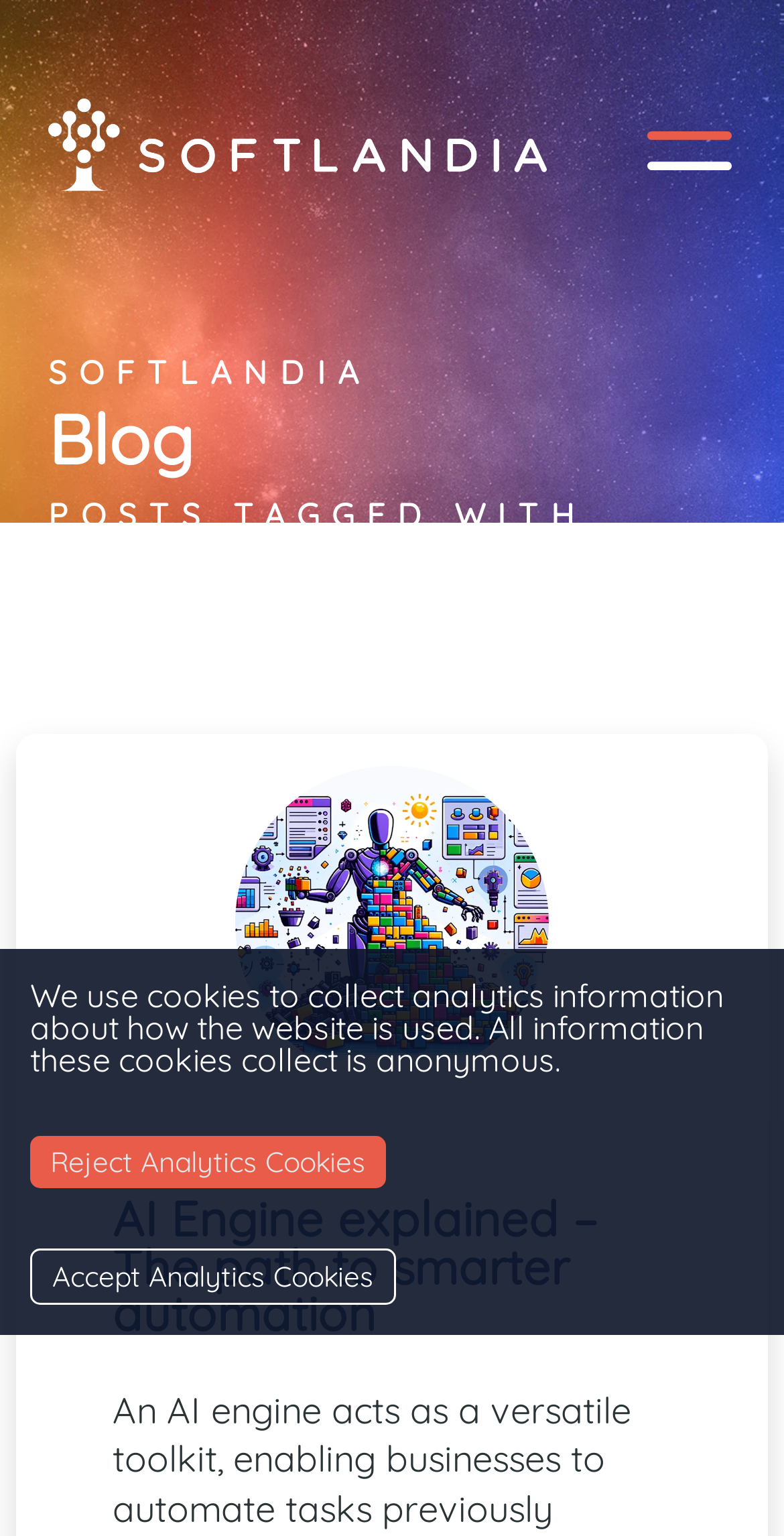Locate the bounding box for the described UI element: "Accept Analytics Cookies". Ensure the coordinates are four float numbers between 0 and 1, formatted as [left, top, right, bottom].

[0.038, 0.813, 0.505, 0.849]